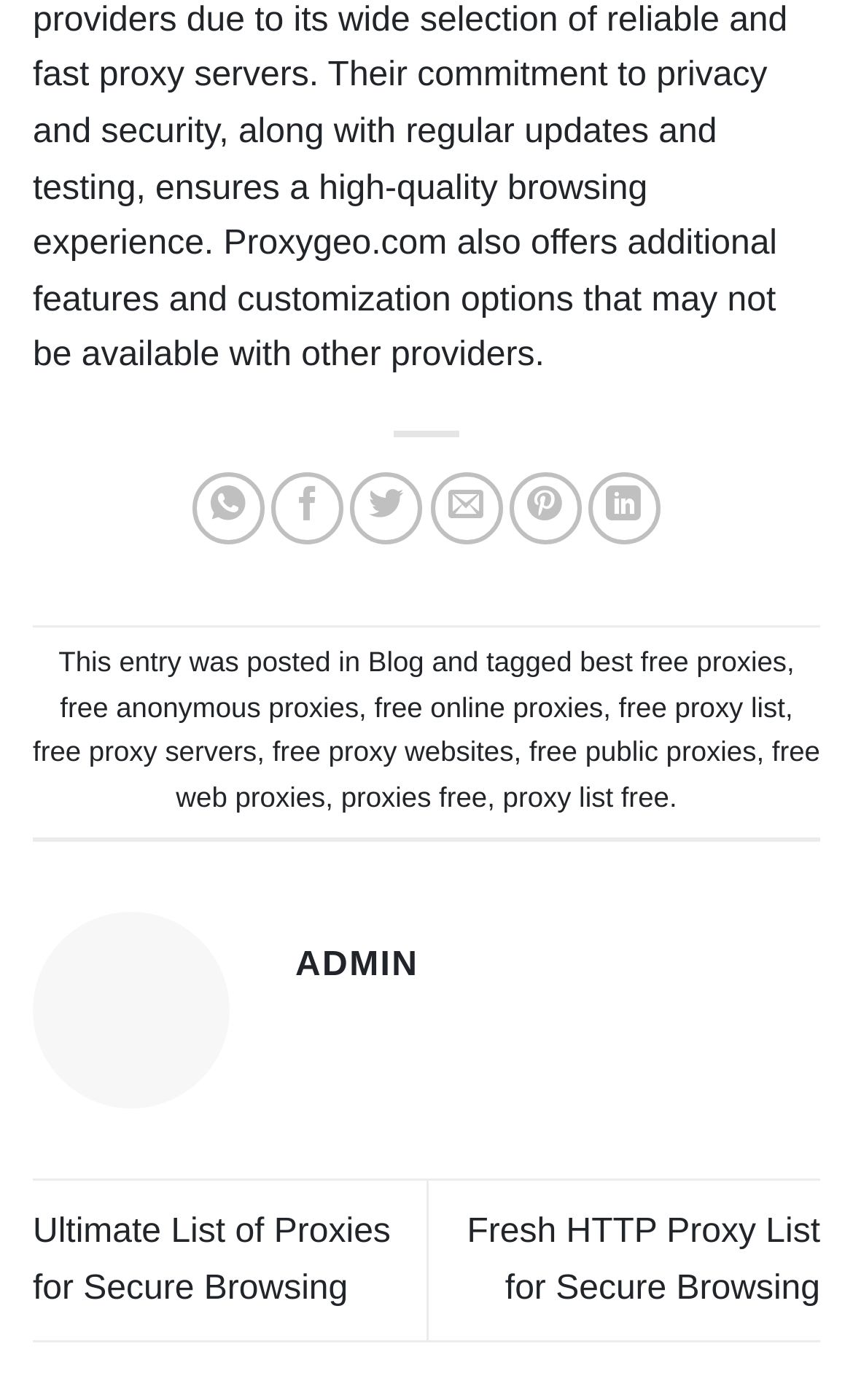Locate the bounding box coordinates of the clickable area to execute the instruction: "Email to a Friend". Provide the coordinates as four float numbers between 0 and 1, represented as [left, top, right, bottom].

[0.504, 0.337, 0.589, 0.388]